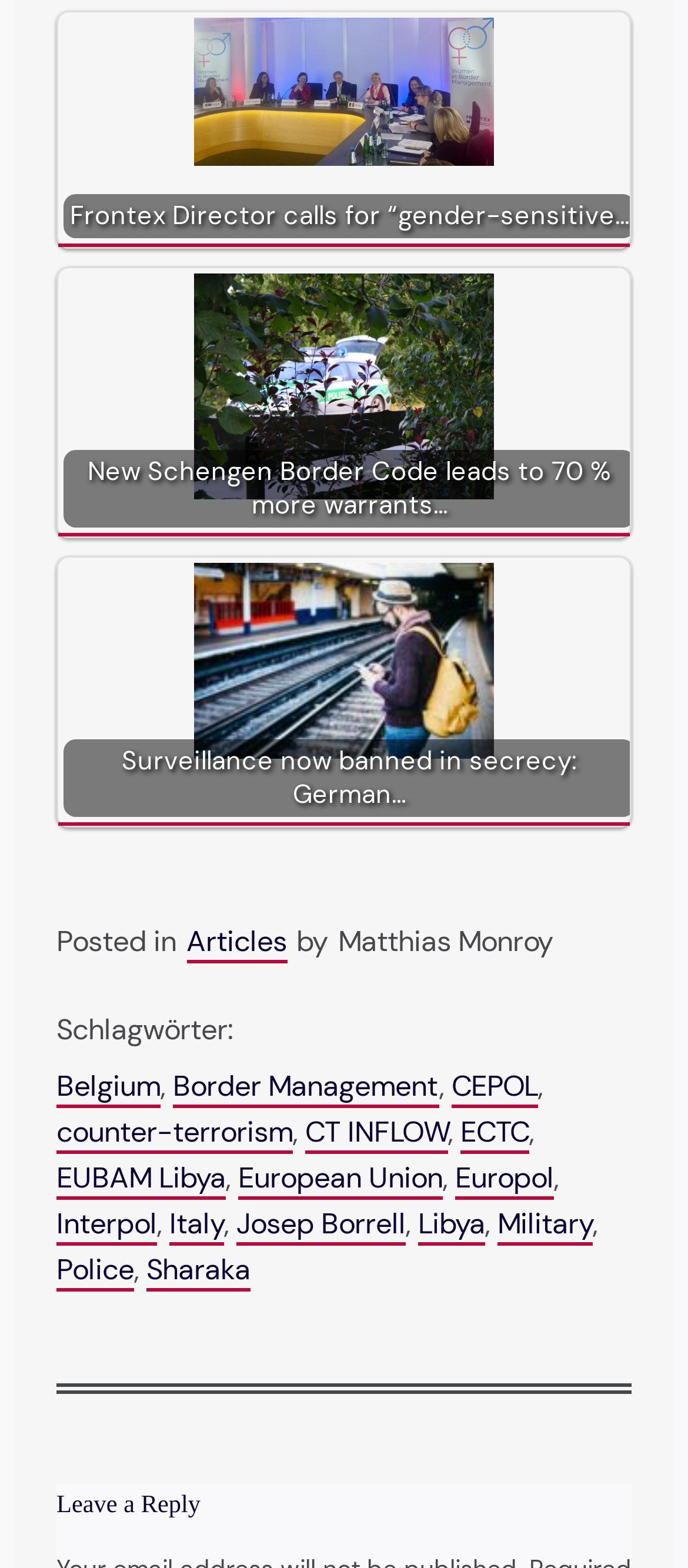Please identify the bounding box coordinates of the area that needs to be clicked to fulfill the following instruction: "Play Castle Escape game."

None